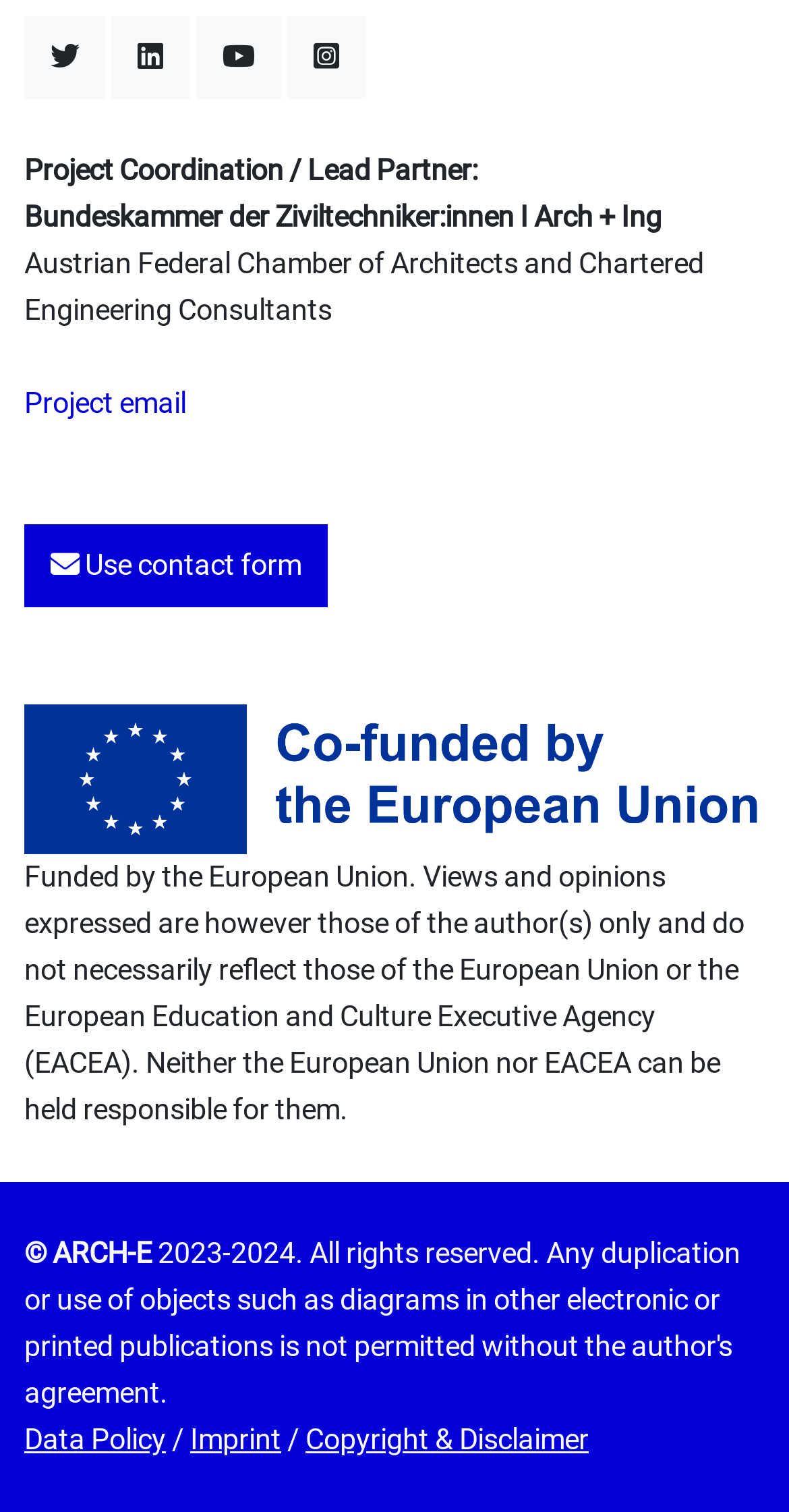Please specify the bounding box coordinates of the clickable region to carry out the following instruction: "Go to imprint". The coordinates should be four float numbers between 0 and 1, in the format [left, top, right, bottom].

[0.241, 0.941, 0.356, 0.964]